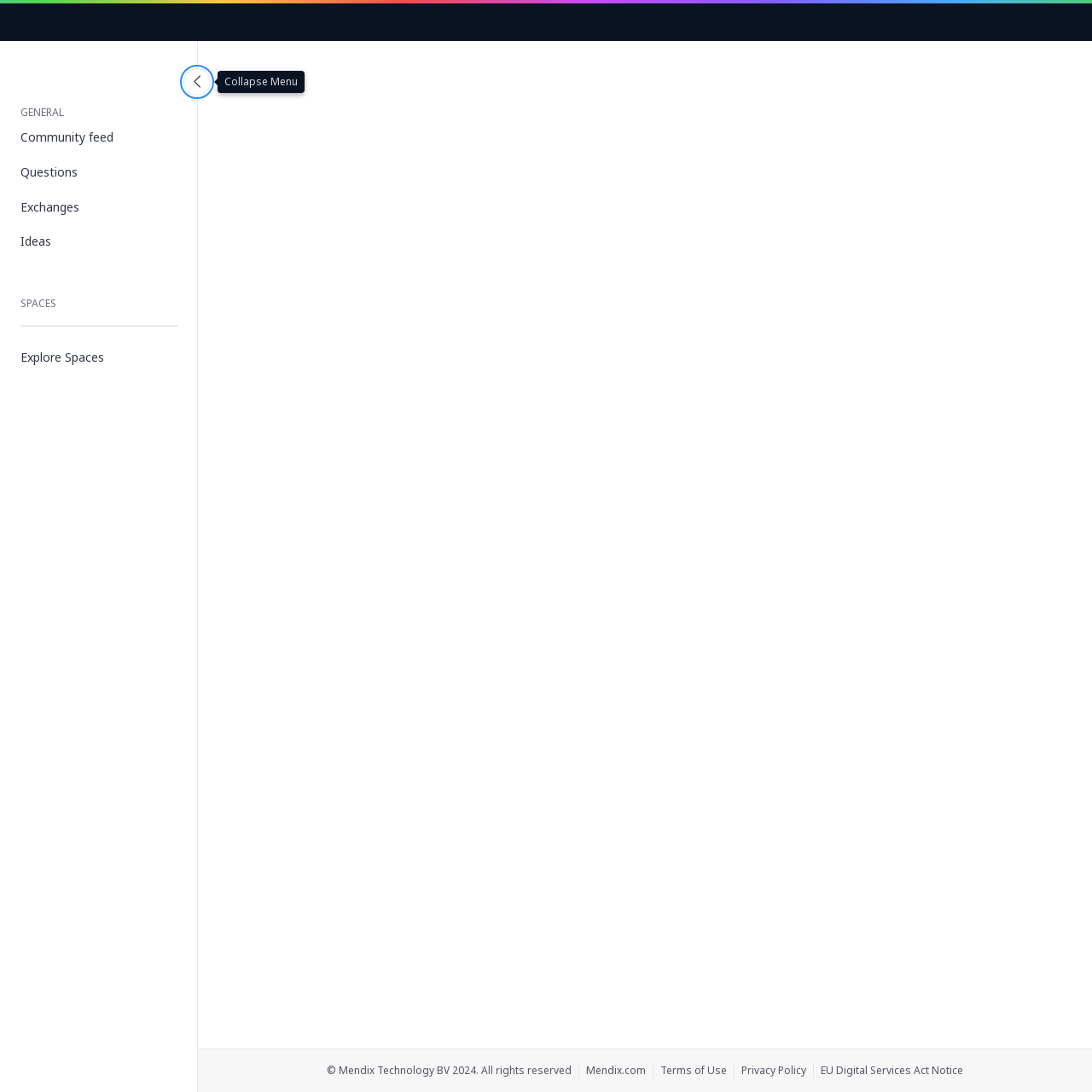Please respond to the question using a single word or phrase:
How many main categories are available in the community?

2